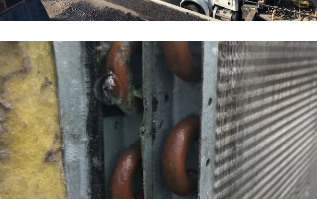Convey a rich and detailed description of the image.

The image depicts a close-up view of a damaged outdoor condenser coil, showcasing evident deterioration with visible corrosion on the metal tubing. The background reveals parts of a heat exchanger system, emphasizing the critical role of such components in HVAC setups. The focus on the corrosion suggests potential efficiency issues, underlining the importance of regular maintenance to prevent mechanical failures. This image is part of a series demonstrating various commercial projects, highlighting the challenges and repairs involved in maintaining industrial heating and cooling systems.